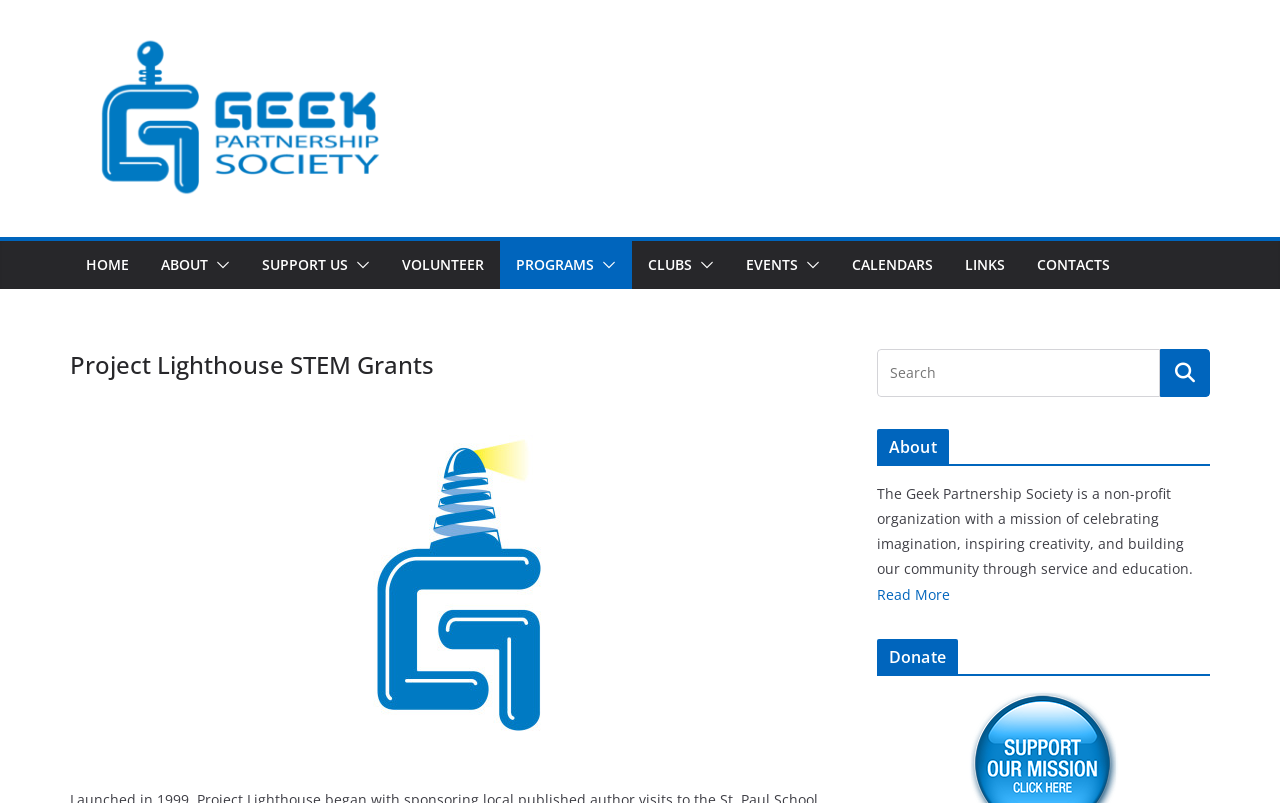Please determine the bounding box coordinates, formatted as (top-left x, top-left y, bottom-right x, bottom-right y), with all values as floating point numbers between 0 and 1. Identify the bounding box of the region described as: Home

[0.067, 0.312, 0.101, 0.347]